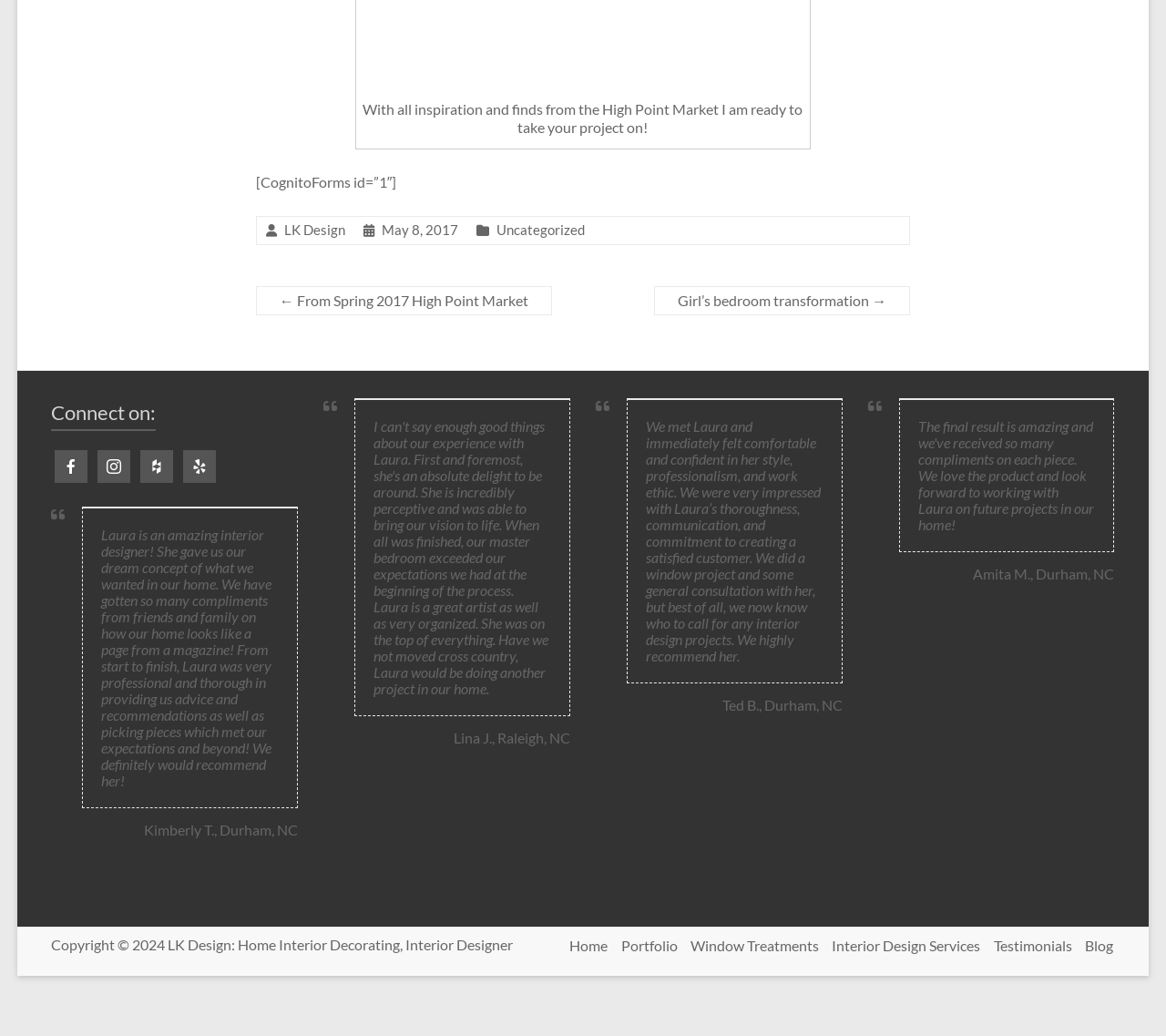Find the bounding box coordinates for the HTML element described in this sentence: "General". Provide the coordinates as four float numbers between 0 and 1, in the format [left, top, right, bottom].

None